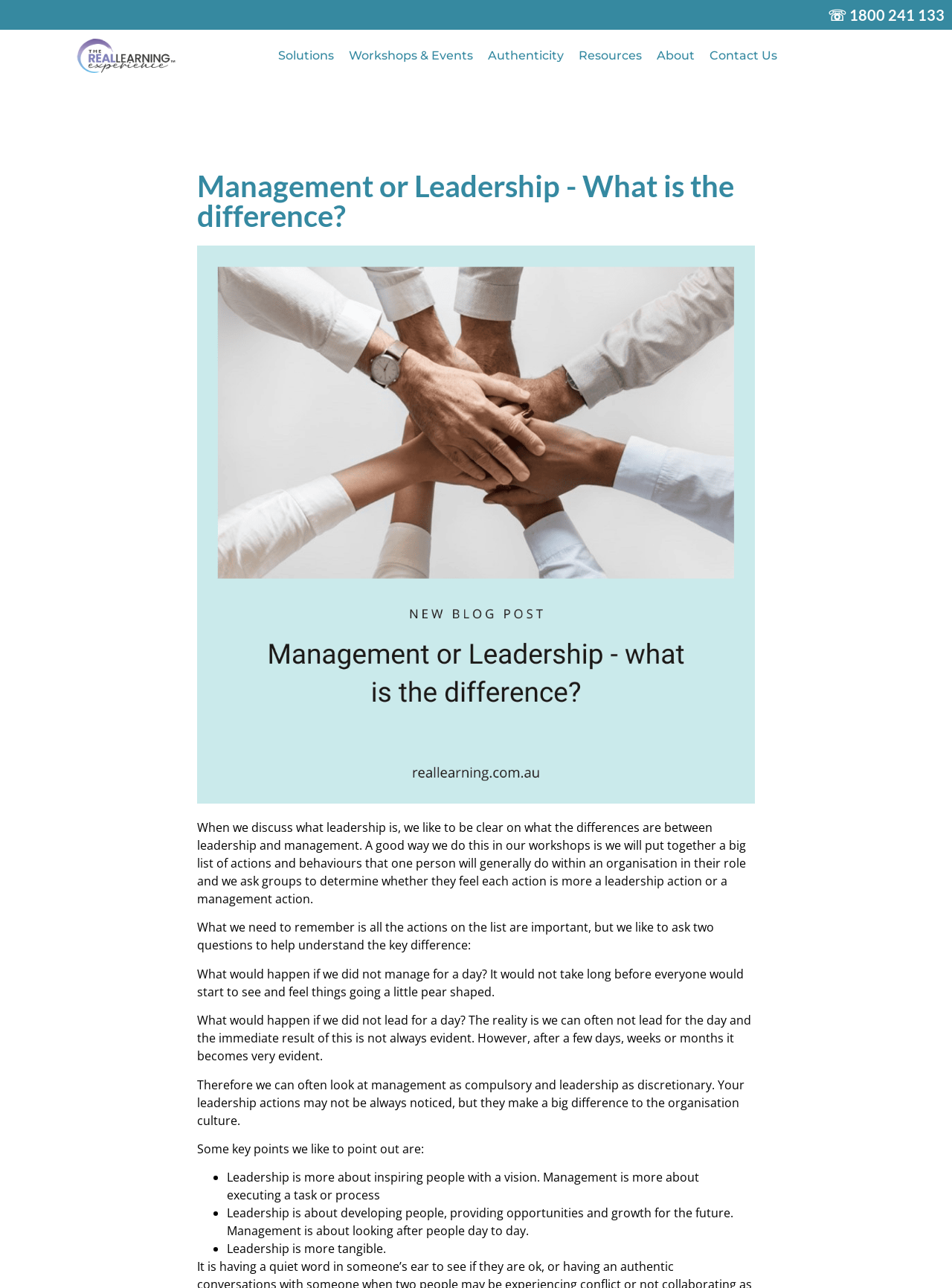Articulate a complete and detailed caption of the webpage elements.

The webpage is about the difference between leadership and management. At the top, there is a heading with a phone number, "☏ 1800 241 133", and a link to "workplace culture" with an accompanying image. Below this, there are six links to different sections of the website, including "Solutions", "Workshops & Events", "Authenticity", "Resources", "About", and "Contact Us".

The main content of the page is divided into two sections. The first section has a heading "Management or Leadership - What is the difference?" and an image related to leadership. Below this, there are five paragraphs of text that discuss the differences between leadership and management. The text explains that leadership is about inspiring people with a vision, while management is about executing tasks and processes. It also highlights the importance of both roles and how they complement each other.

The second section is a list of key points that summarize the differences between leadership and management. The list consists of three bullet points, each highlighting a key difference between the two roles. The first point states that leadership is about inspiring people with a vision, while management is about executing tasks and processes. The second point notes that leadership is about developing people and providing opportunities for growth, while management is about looking after people on a day-to-day basis. The third point simply states that leadership is more tangible.